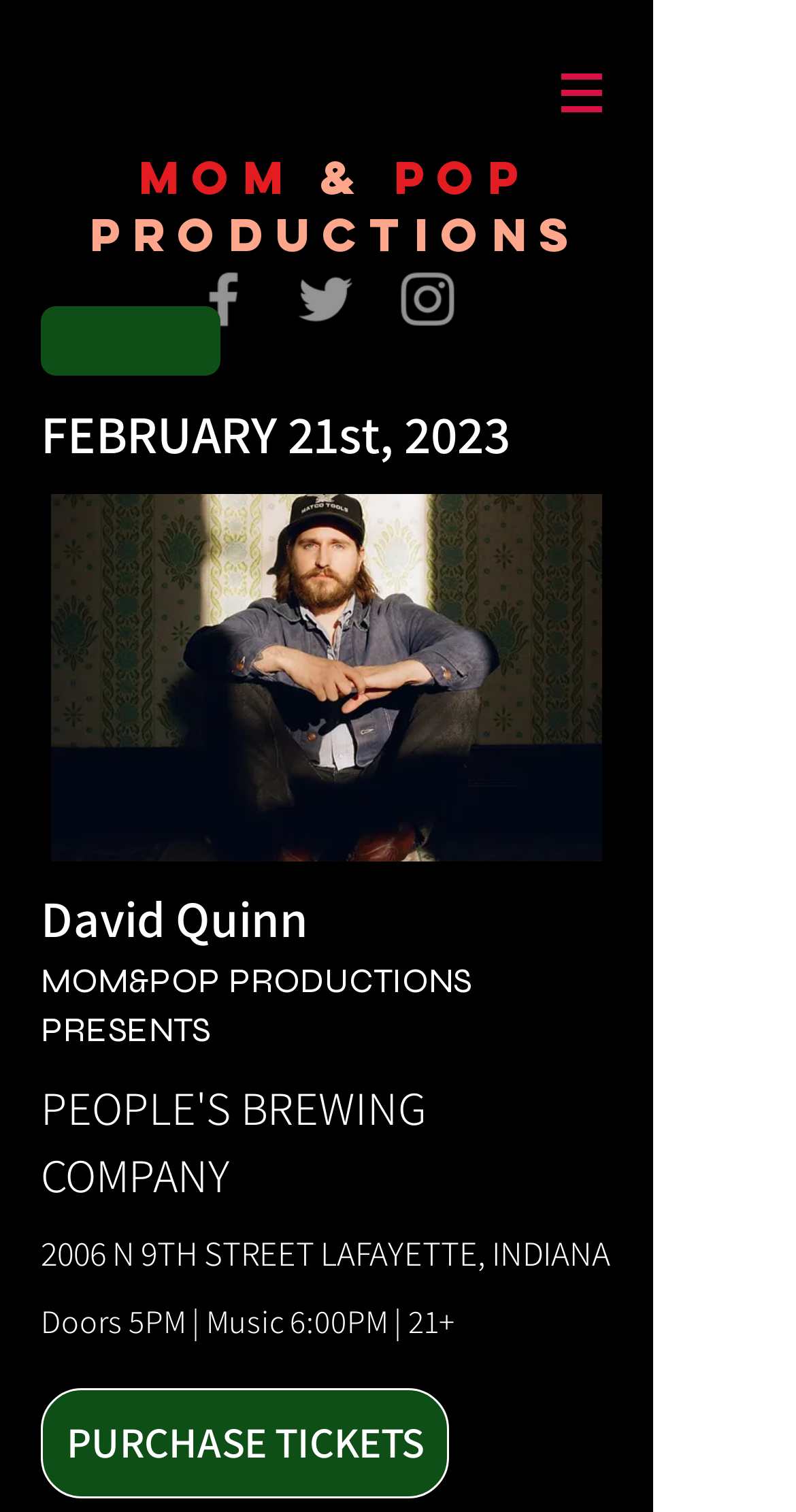Please give a concise answer to this question using a single word or phrase: 
What is the venue address?

2006 N 9TH STREET LAFAYETTE, INDIANA